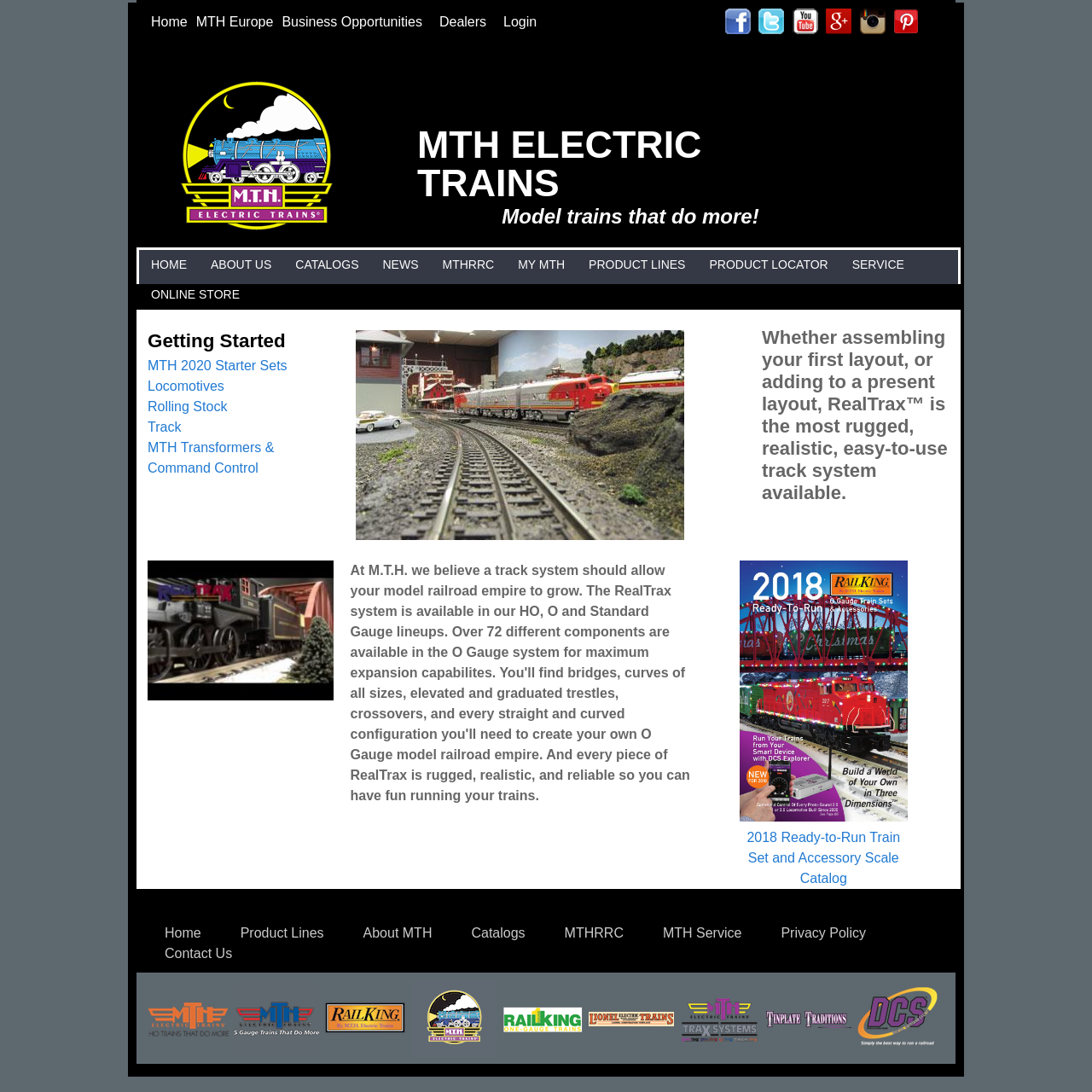Can you give a comprehensive explanation to the question given the content of the image?
What is the main topic of this webpage?

Based on the webpage's title and content, it appears to be focused on MTH Electric Trains, providing information and resources related to model trains.